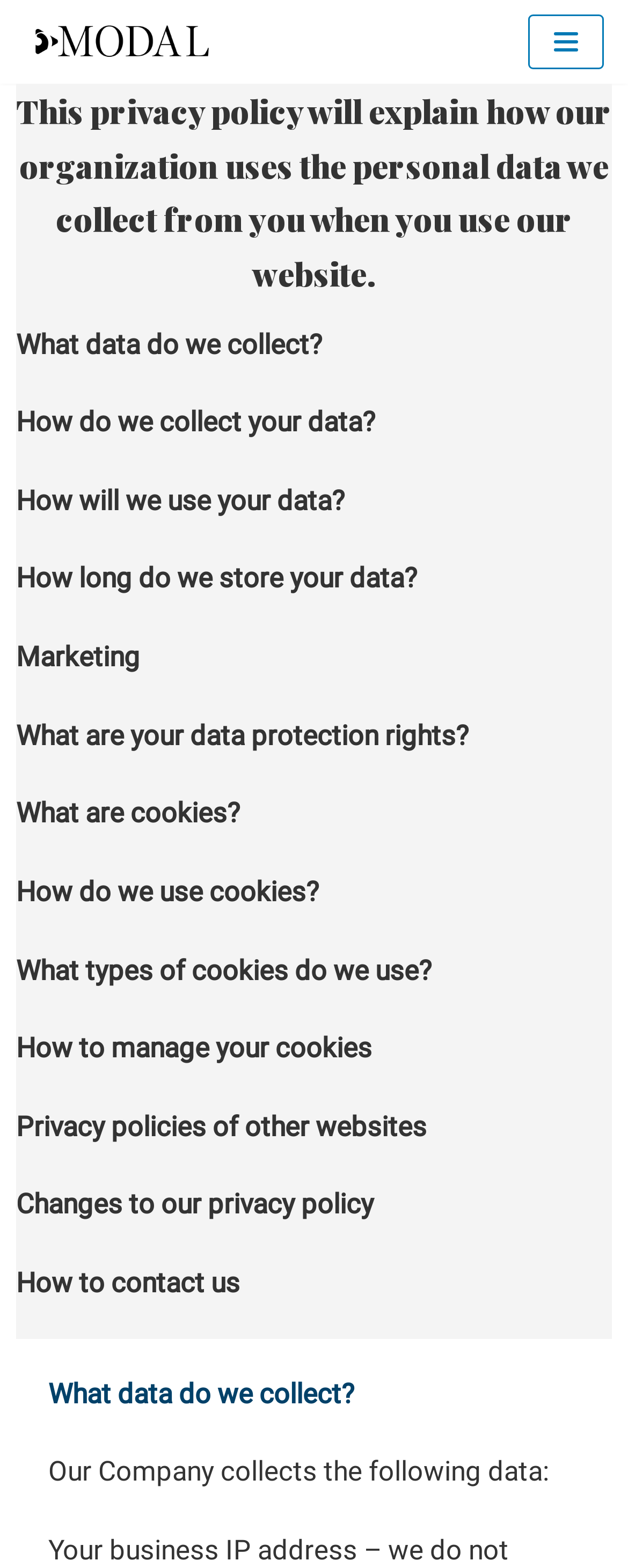Predict the bounding box of the UI element based on the description: "Skip to content". The coordinates should be four float numbers between 0 and 1, formatted as [left, top, right, bottom].

[0.0, 0.033, 0.103, 0.053]